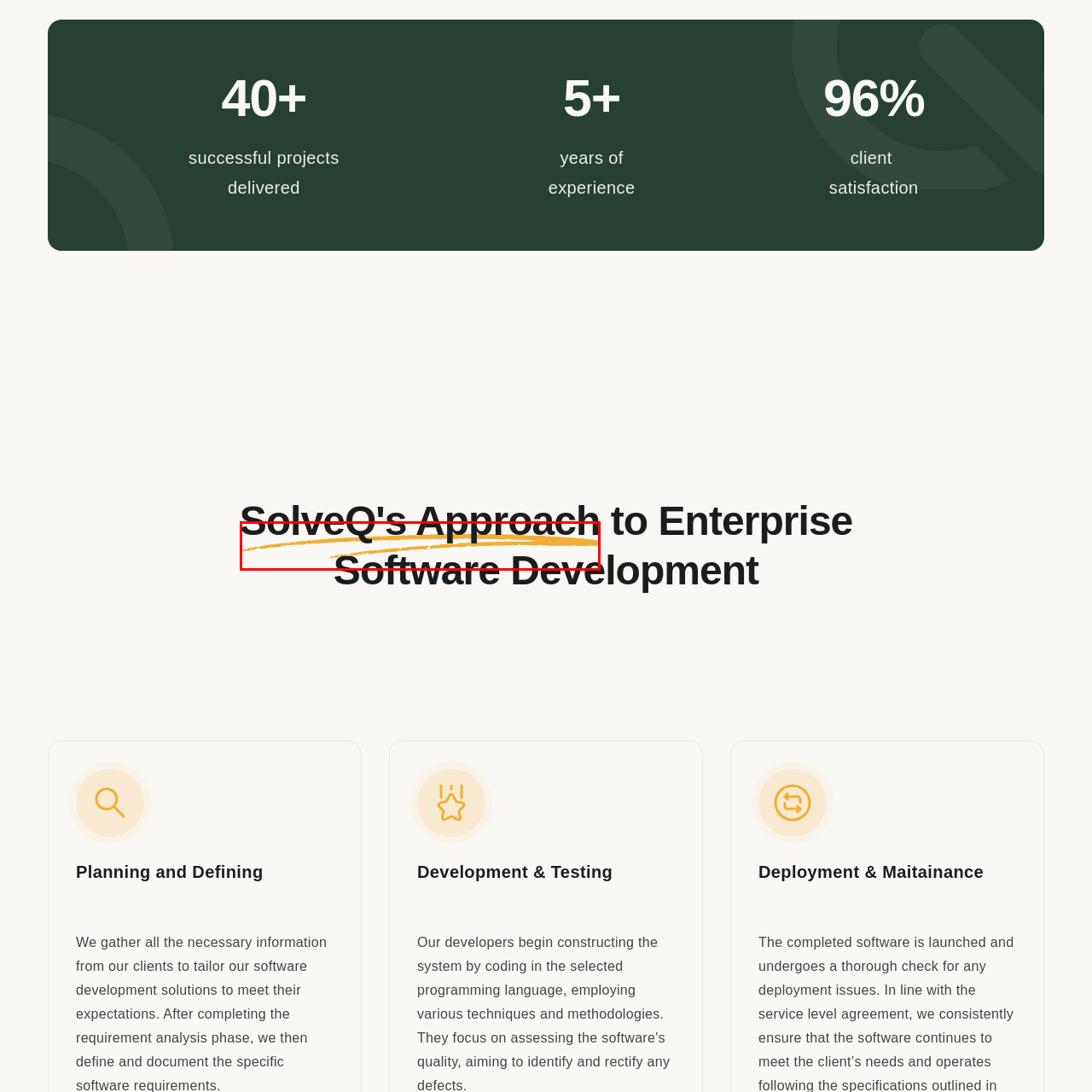Please examine the image within the red bounding box and provide an answer to the following question using a single word or phrase:
What is the purpose of this image?

introduce a section